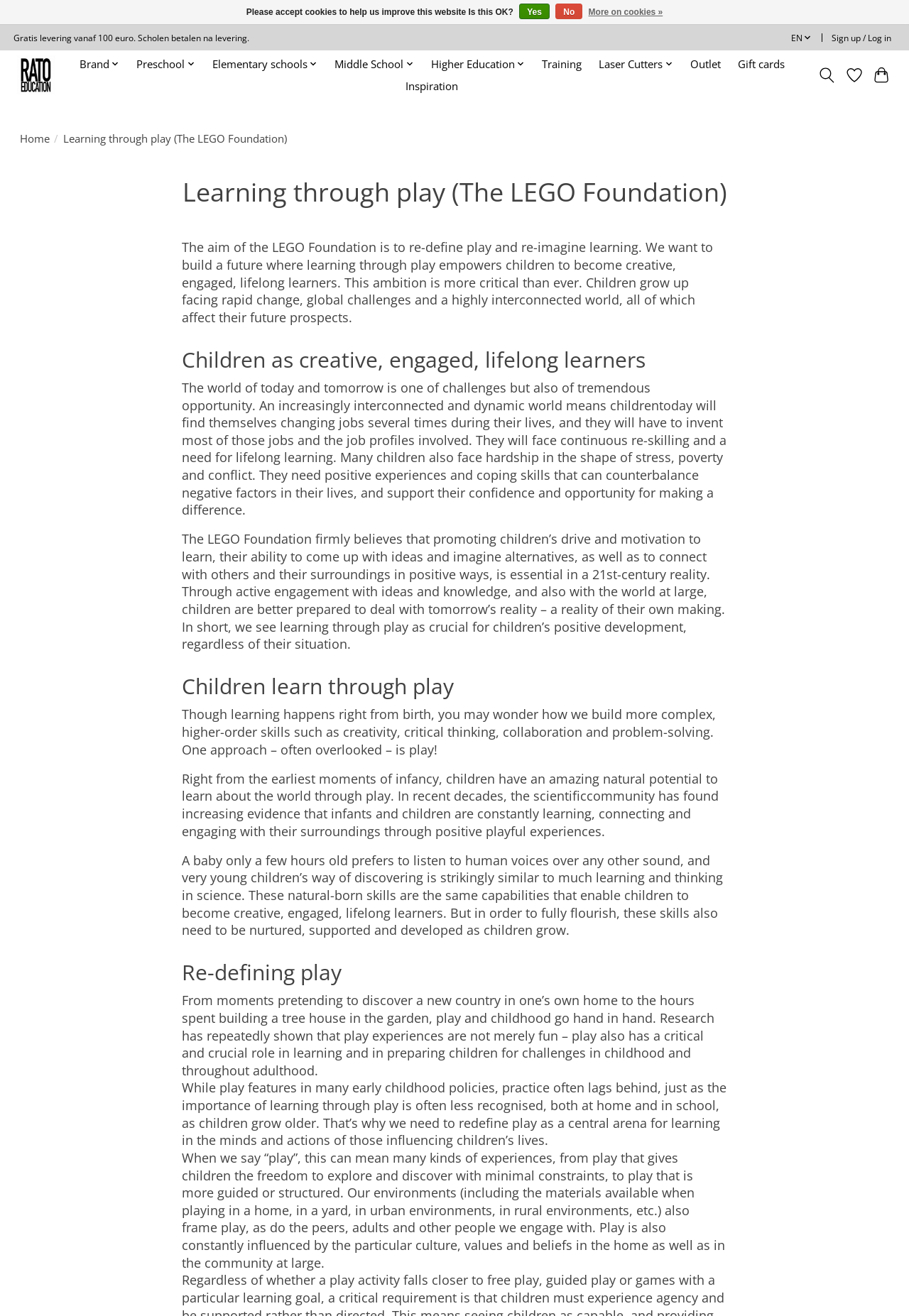Identify the bounding box coordinates of the region I need to click to complete this instruction: "Click the 'Next Page' button".

None